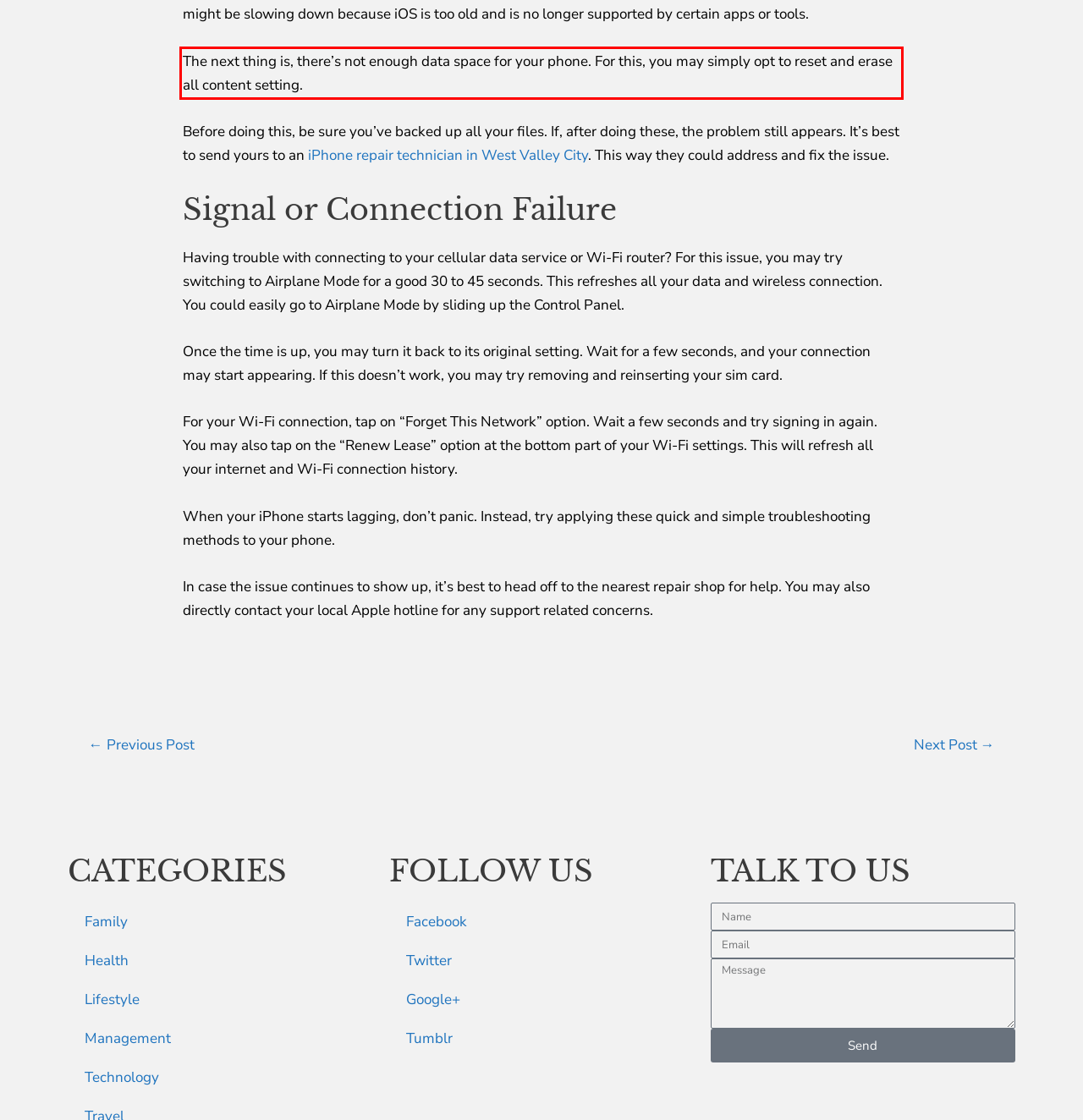Please identify and extract the text content from the UI element encased in a red bounding box on the provided webpage screenshot.

The next thing is, there’s not enough data space for your phone. For this, you may simply opt to reset and erase all content setting.